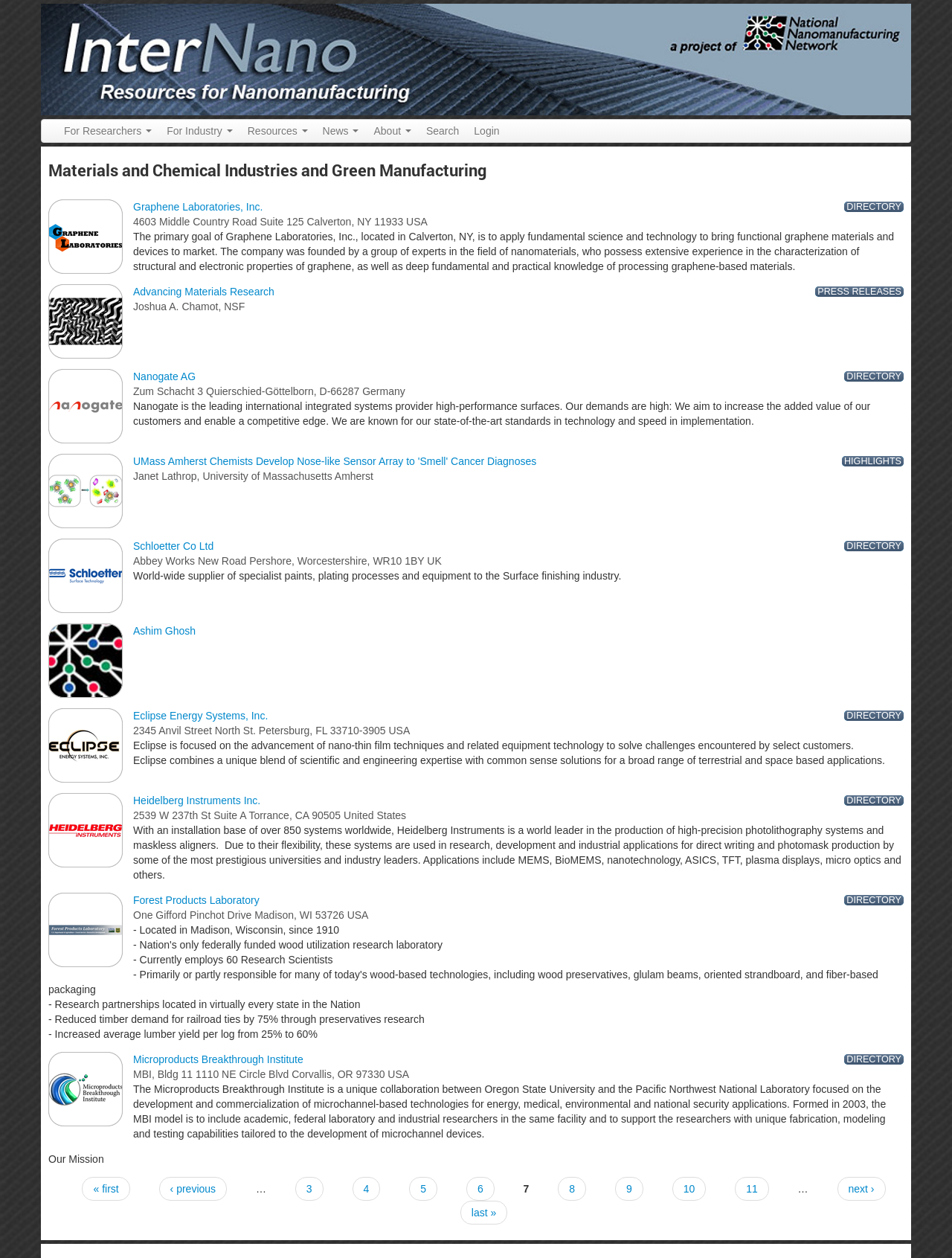Given the element description, predict the bounding box coordinates in the format (top-left x, top-left y, bottom-right x, bottom-right y), using floating point numbers between 0 and 1: title="Ashim Ghosh"

[0.051, 0.519, 0.129, 0.529]